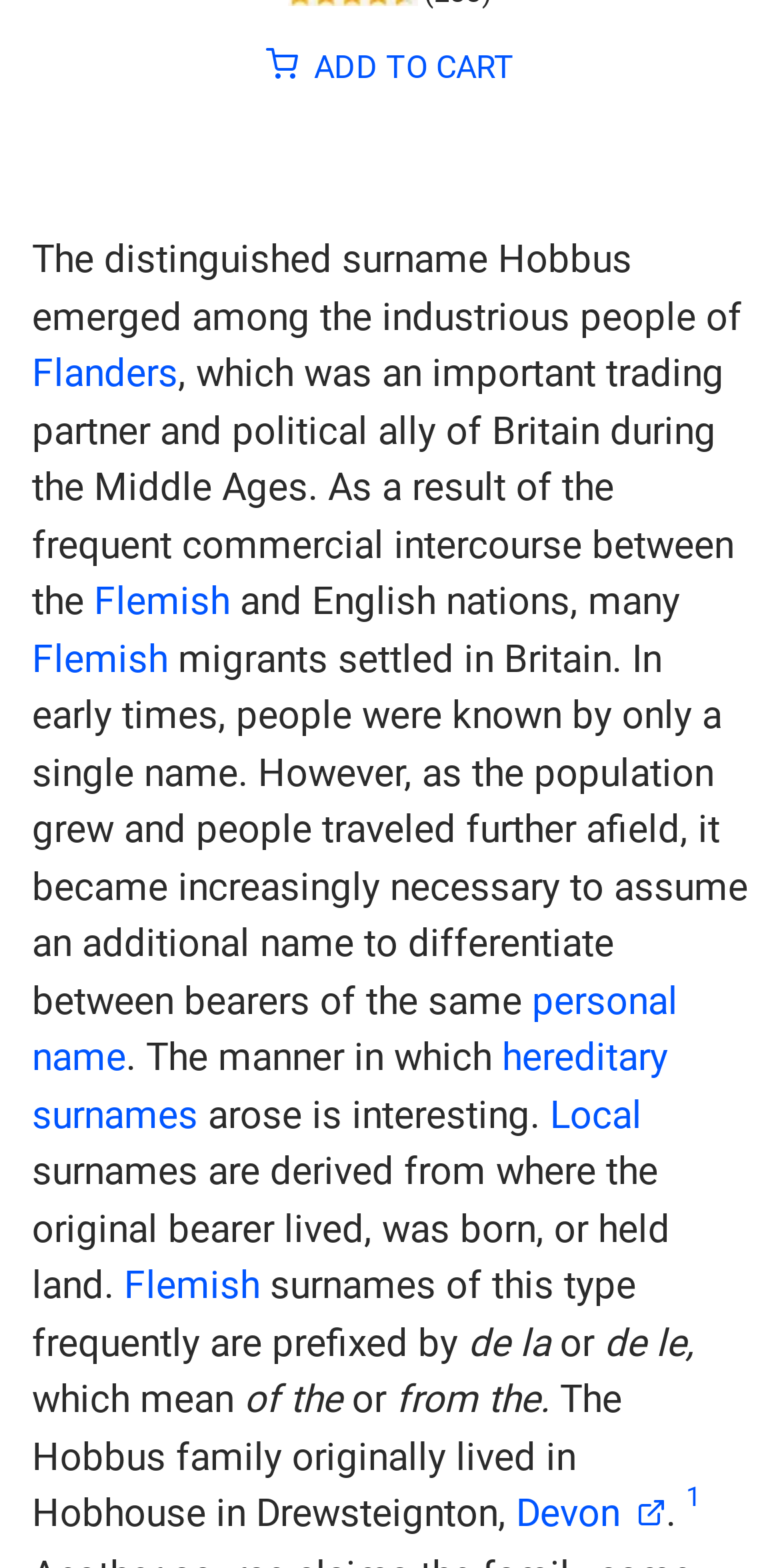Please specify the bounding box coordinates of the clickable section necessary to execute the following command: "Go to page '1'".

[0.879, 0.945, 0.897, 0.964]